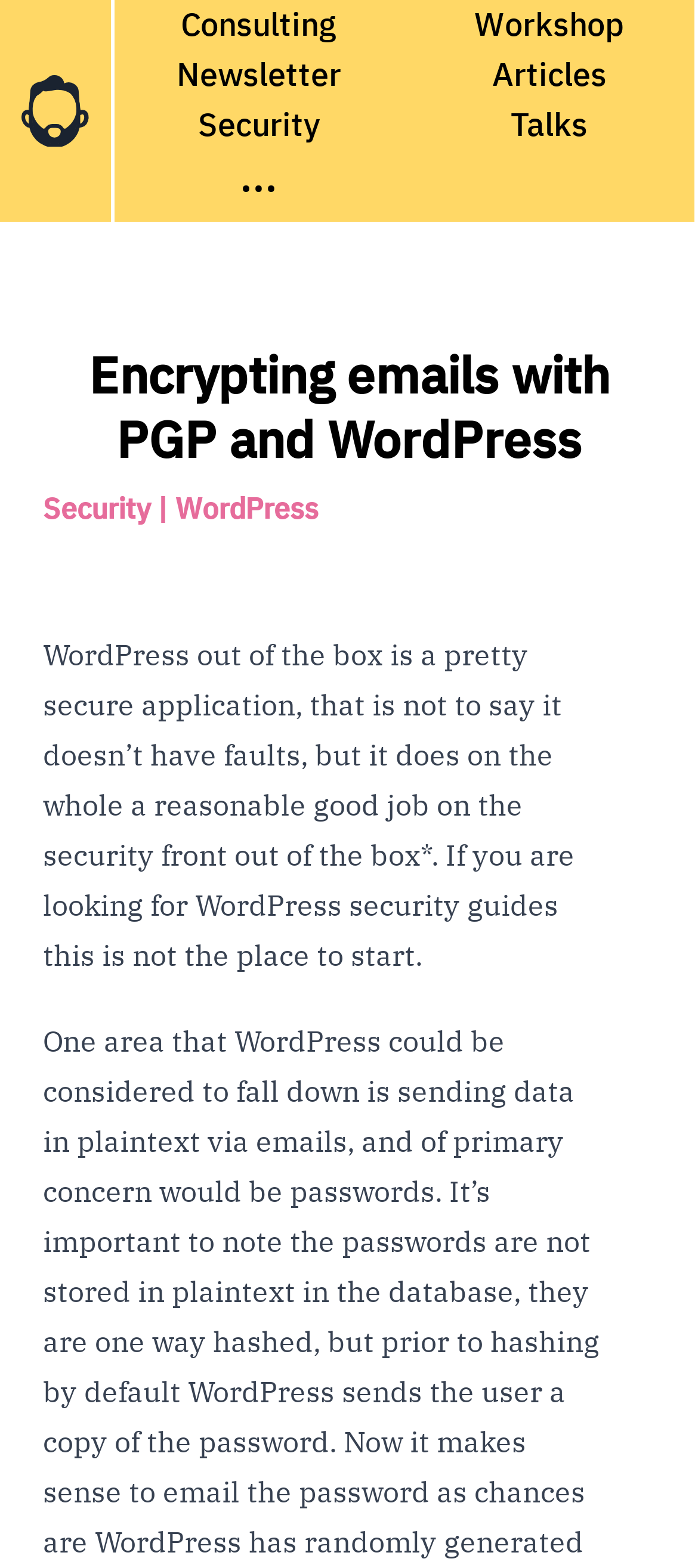Please identify the bounding box coordinates of the element's region that needs to be clicked to fulfill the following instruction: "read Articles". The bounding box coordinates should consist of four float numbers between 0 and 1, i.e., [left, top, right, bottom].

[0.705, 0.032, 0.869, 0.064]